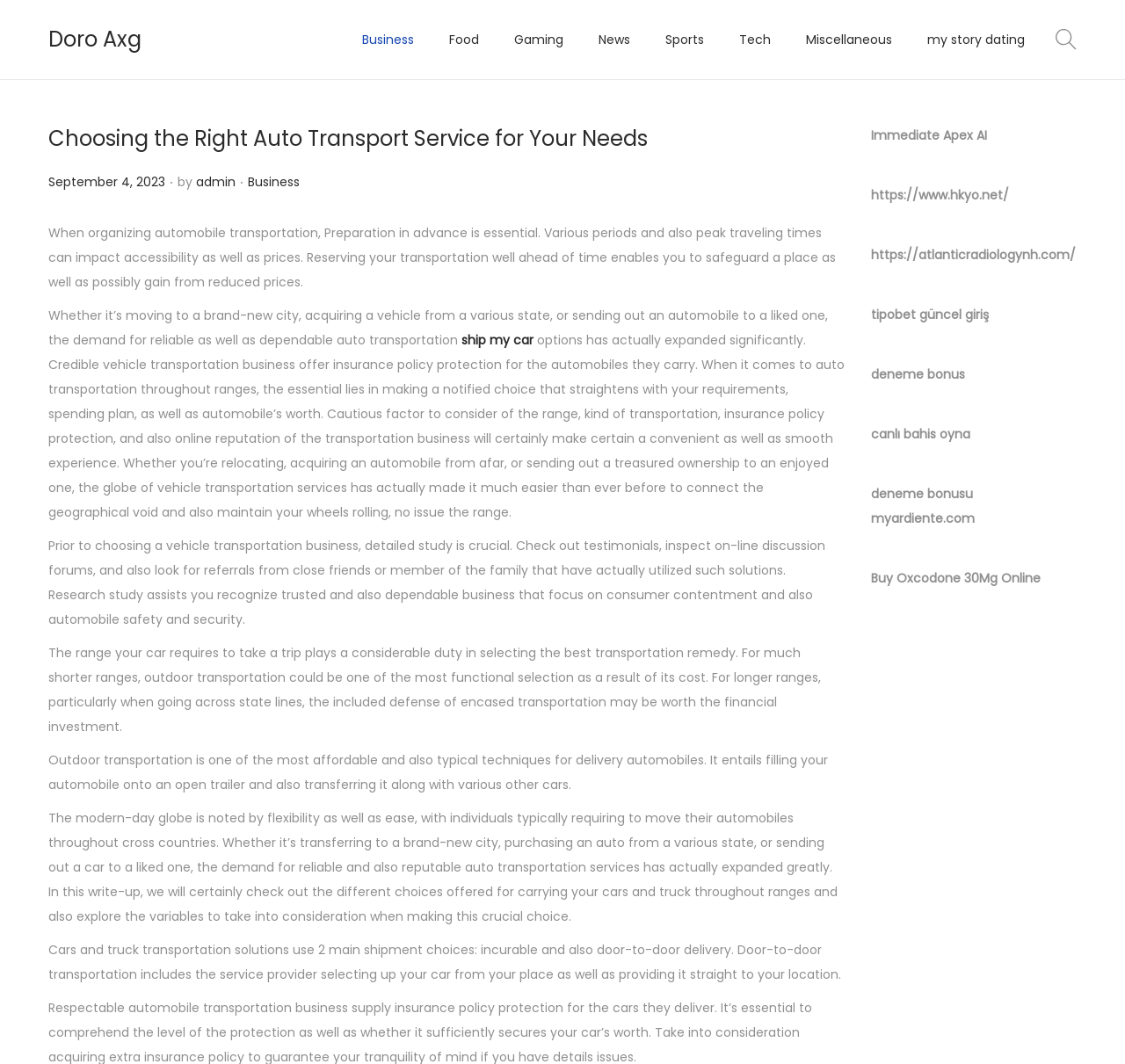Extract the bounding box of the UI element described as: "name="s" placeholder="Search …"".

[0.25, 0.524, 0.75, 0.574]